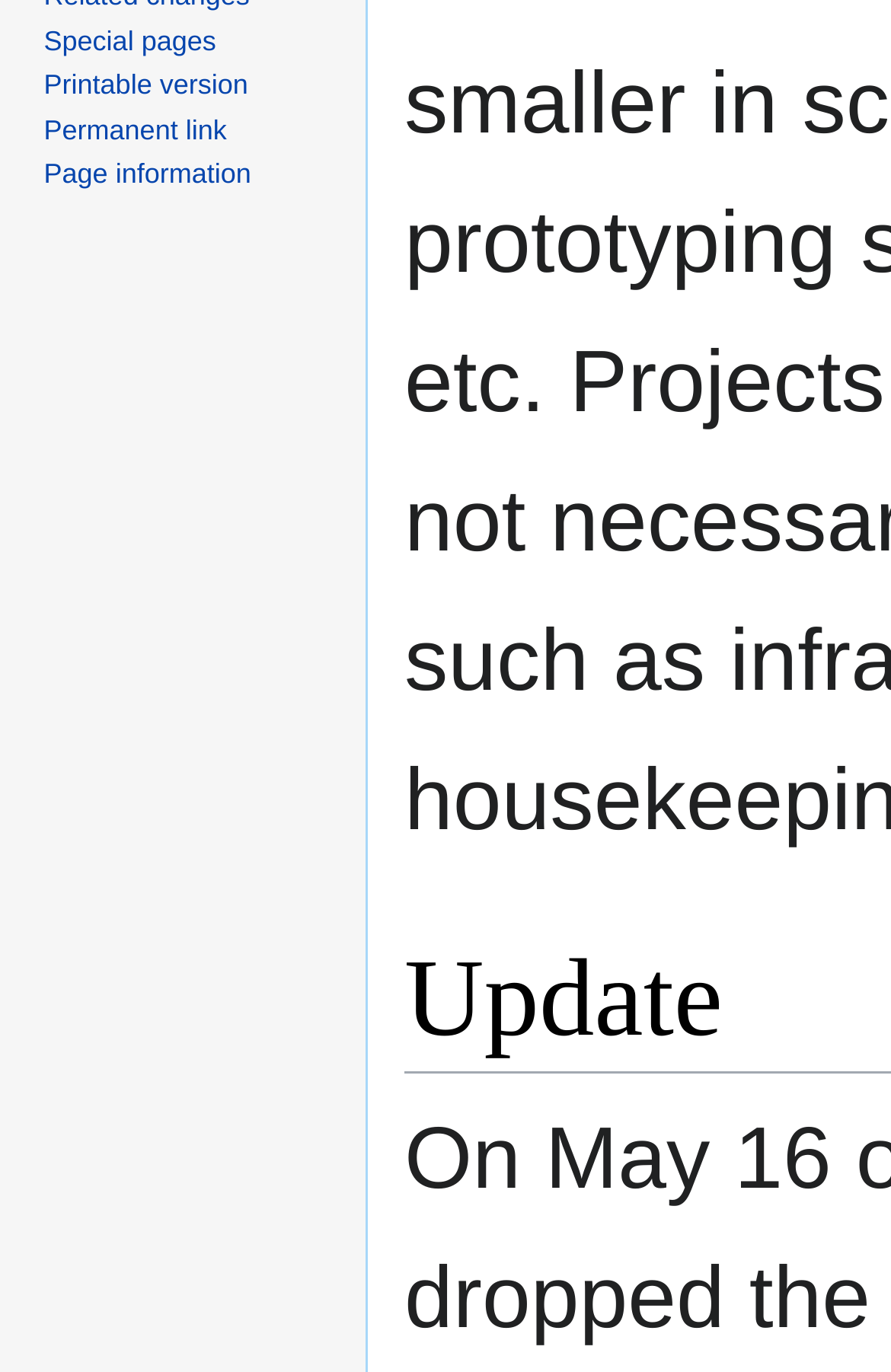Predict the bounding box coordinates for the UI element described as: "Permanent link". The coordinates should be four float numbers between 0 and 1, presented as [left, top, right, bottom].

[0.049, 0.083, 0.254, 0.106]